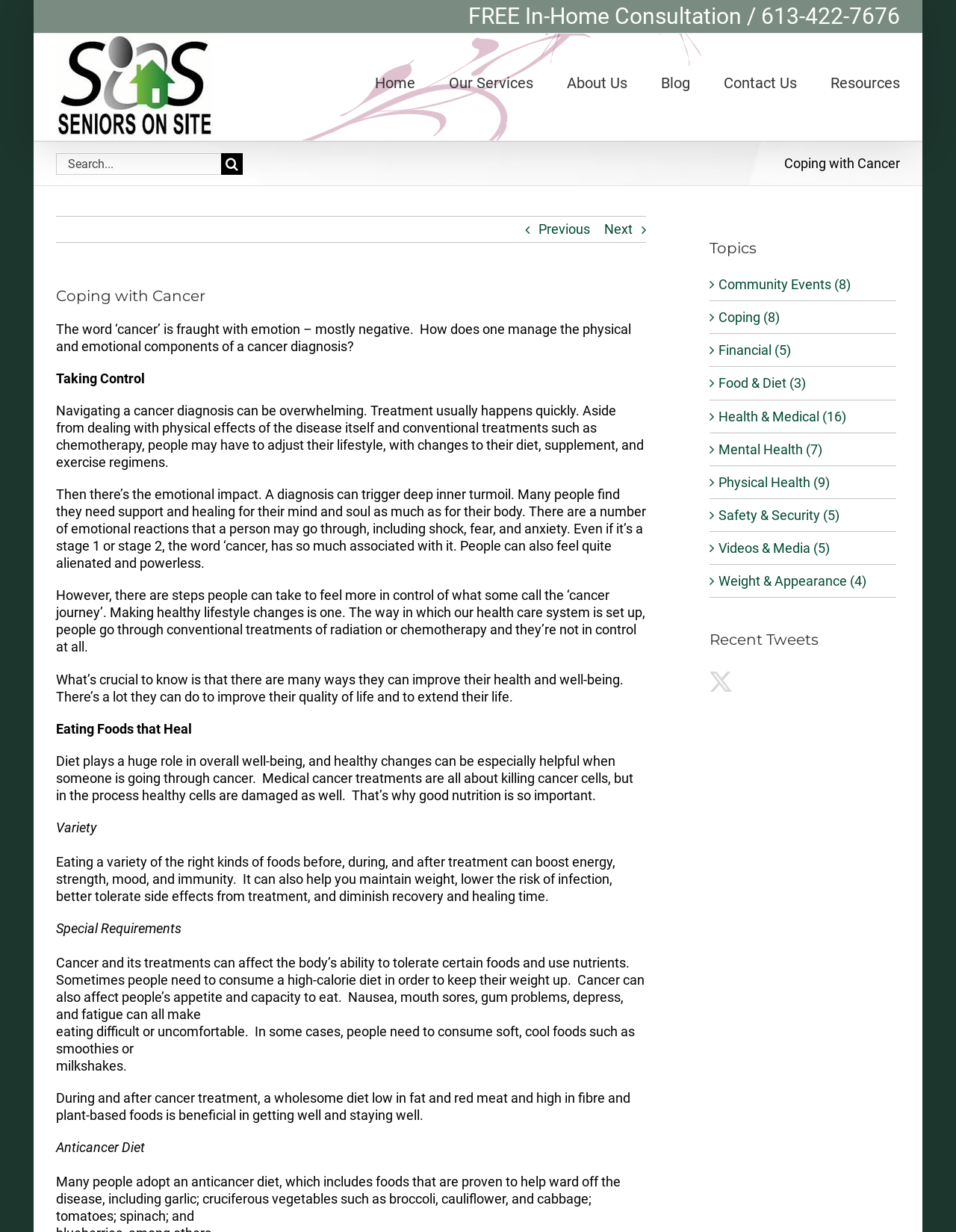What is the phone number for a free in-home consultation?
Provide a fully detailed and comprehensive answer to the question.

I found the phone number by looking at the top section of the webpage, where it says 'FREE In-Home Consultation' followed by the phone number '613-422-7676'.